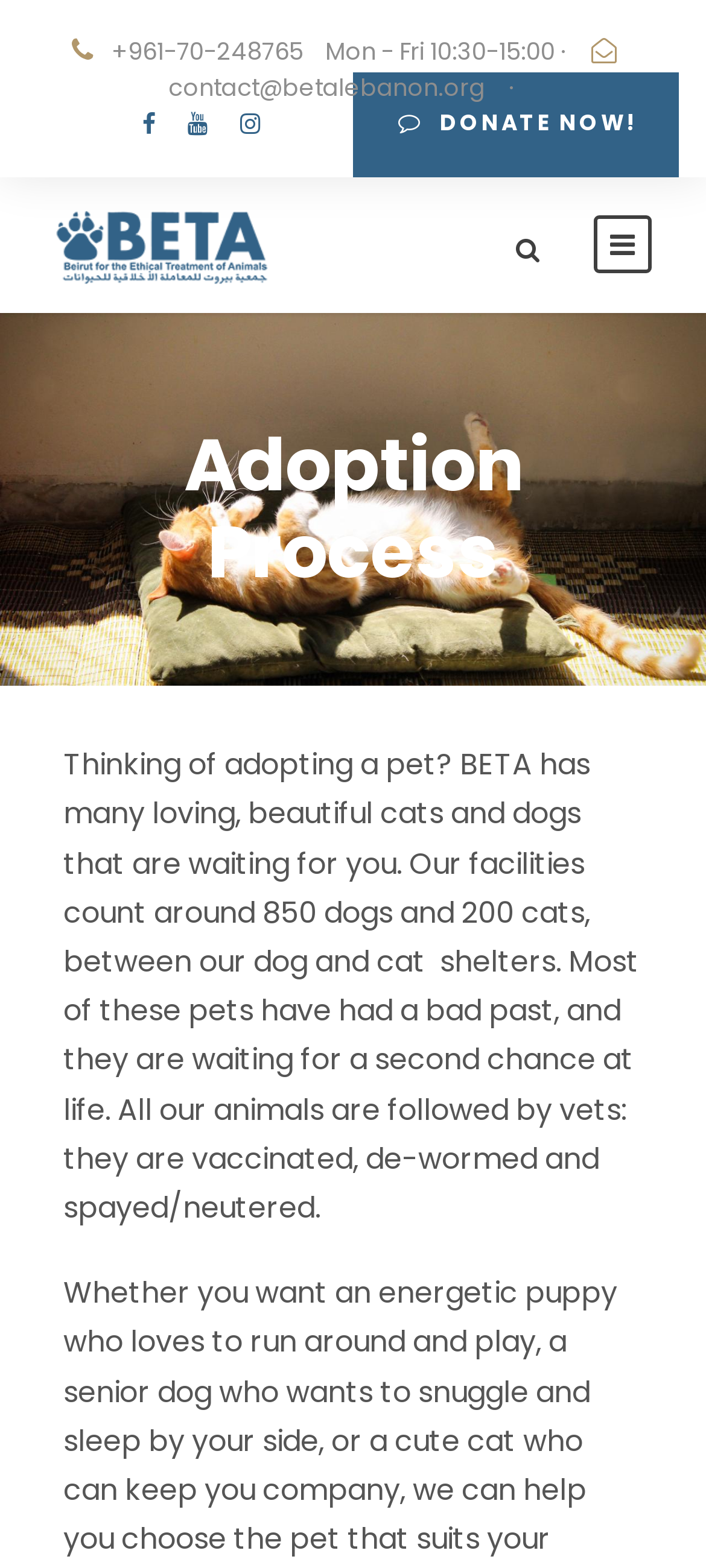Explain the features and main sections of the webpage comprehensively.

The webpage is about the adoption process of BETA Lebanon. At the top left, there is a phone number "+961-70-248765" and next to it, there is a text "Mon - Fri 10:30-15:00 ·" indicating the working hours. Below these, there is an email address "contact@betalebanon.org" and a "DONATE NOW!" button on the right side. 

There are four social media icons, three on the top right and one on the top left. The top left icon is accompanied by an image. On the top right, there is another icon. 

The main content of the webpage starts with a heading "Adoption Process" in the middle of the page. Below the heading, there is a paragraph describing the adoption process, mentioning that BETA has many loving cats and dogs waiting for adoption, and that the facilities have around 850 dogs and 200 cats. The paragraph also explains that the animals have had a bad past and are waiting for a second chance at life, and that they are followed by vets and are vaccinated, de-wormed, and spayed/neutered.

At the bottom right, there is another icon.